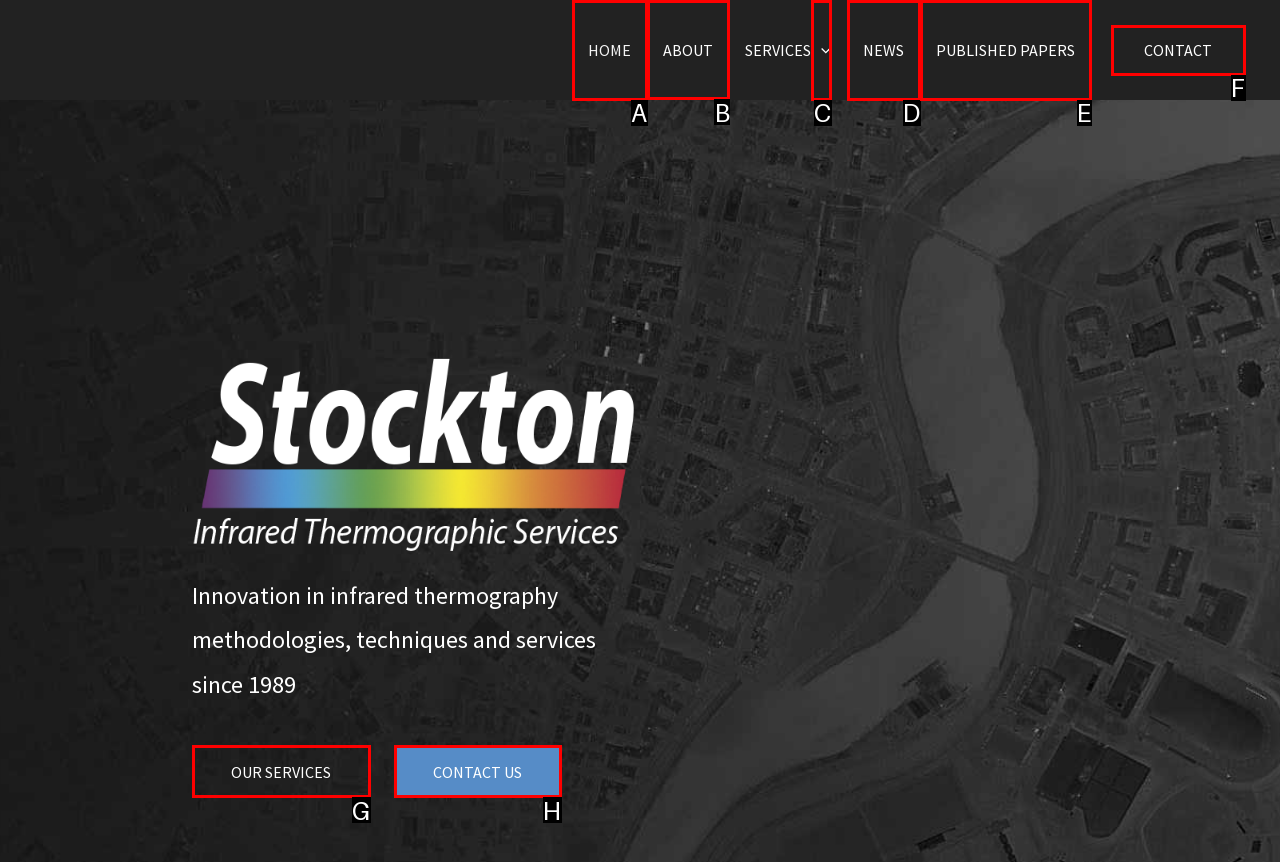Tell me which one HTML element I should click to complete the following task: view about page Answer with the option's letter from the given choices directly.

B